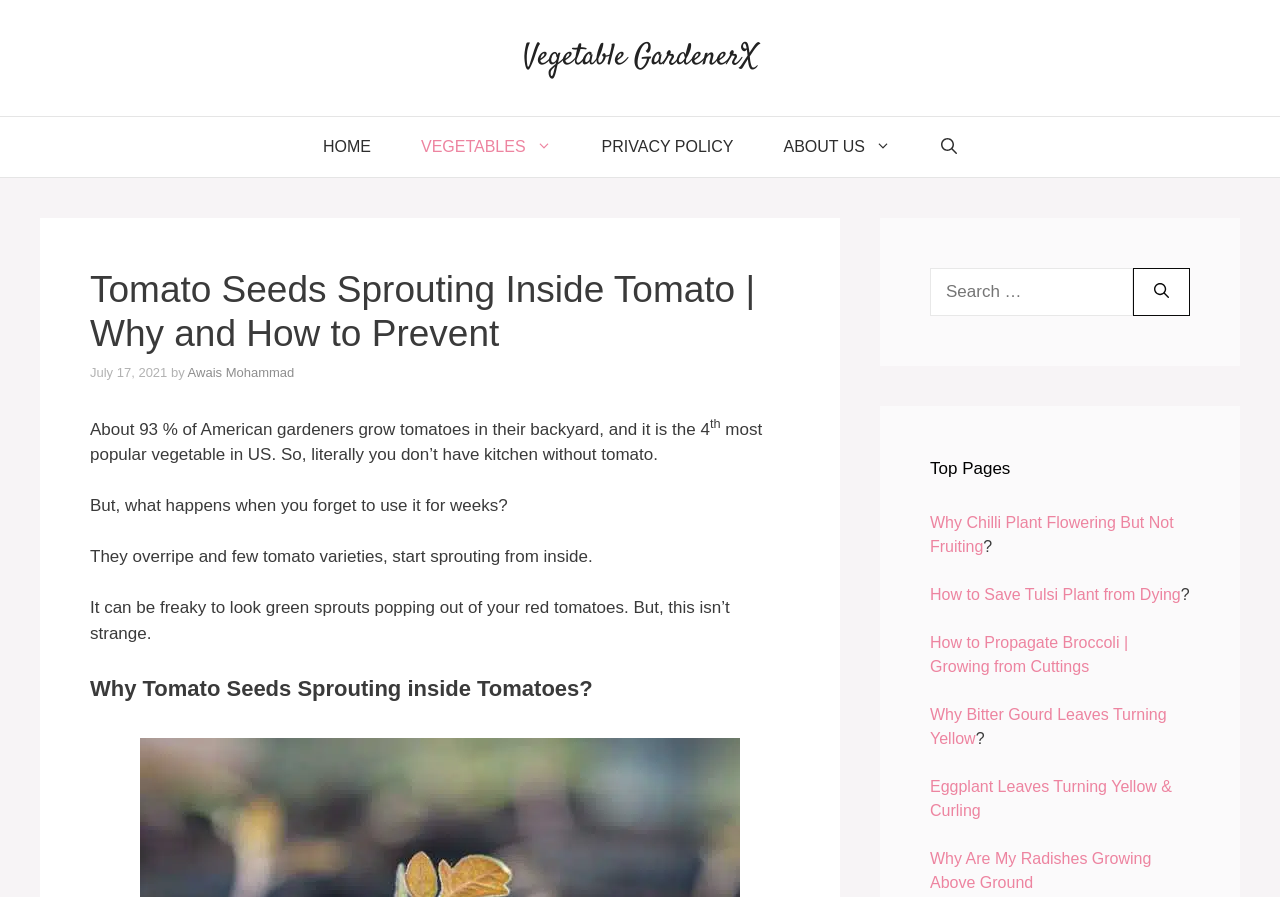Please identify the coordinates of the bounding box that should be clicked to fulfill this instruction: "Click the link to learn about How to Save Tulsi Plant from Dying".

[0.727, 0.653, 0.922, 0.672]